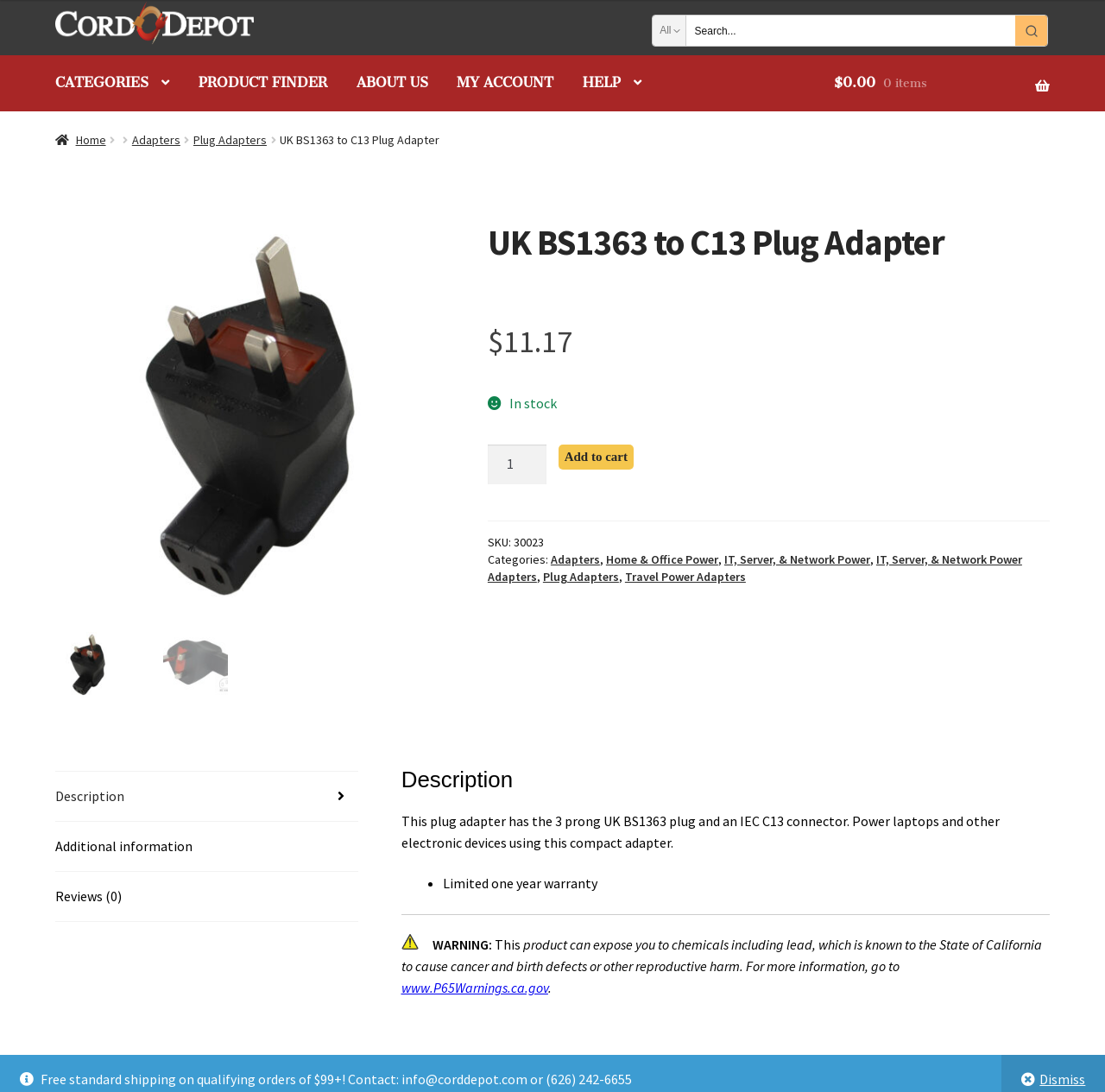Produce an extensive caption that describes everything on the webpage.

This webpage is about a product, specifically a Conntek 30023 UK BS1363 to IEC C13 Travel/Laptop Plug Adapter. At the top, there are links to skip to navigation and content, followed by a logo and a link to Cord Depot. Below that, there is a search bar with a button and a dropdown menu to select a category.

On the left side, there is a navigation menu with links to categories, product finder, about us, my account, and help. Above that, there is a breadcrumb navigation showing the path from home to the current product page.

The main content area displays the product information, including an image of the product, its name, and a short description. The product name is also displayed as a heading. Below that, there is a section showing the product's price, availability, and a button to add it to the cart.

On the right side, there is a section displaying the product's details, including its SKU, categories, and a quantity selector. Below that, there are links to related products.

Further down, there are tabs to view the product's description, additional information, and reviews. The description tab is selected by default and displays a detailed description of the product, including its features and a warning about potential chemical exposure.

At the bottom of the page, there is a section displaying related products and a heading. Above that, there is a static text announcing free standard shipping on qualifying orders and providing contact information.